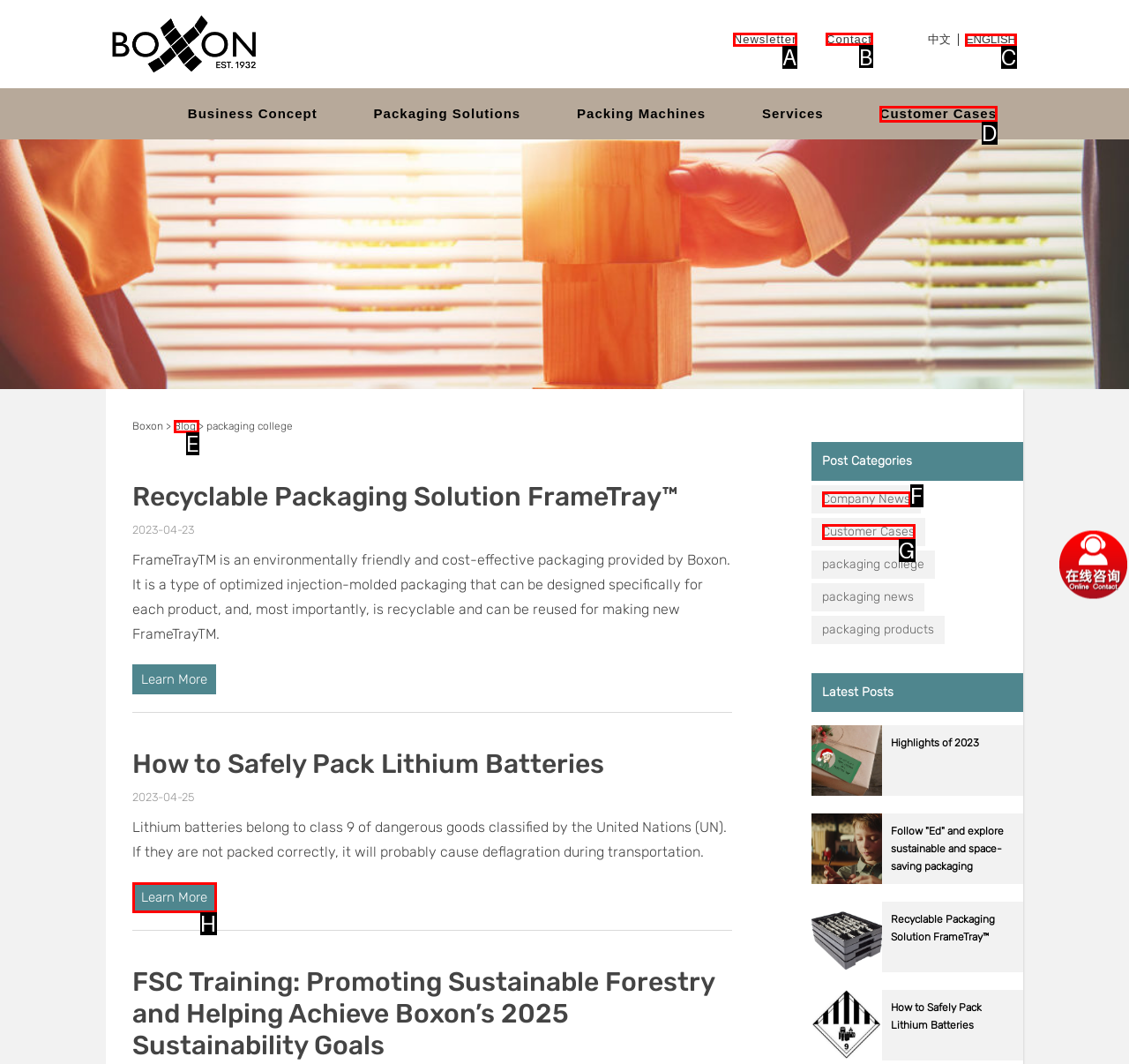Choose the letter that corresponds to the correct button to accomplish the task: Contact Boxon
Reply with the letter of the correct selection only.

B